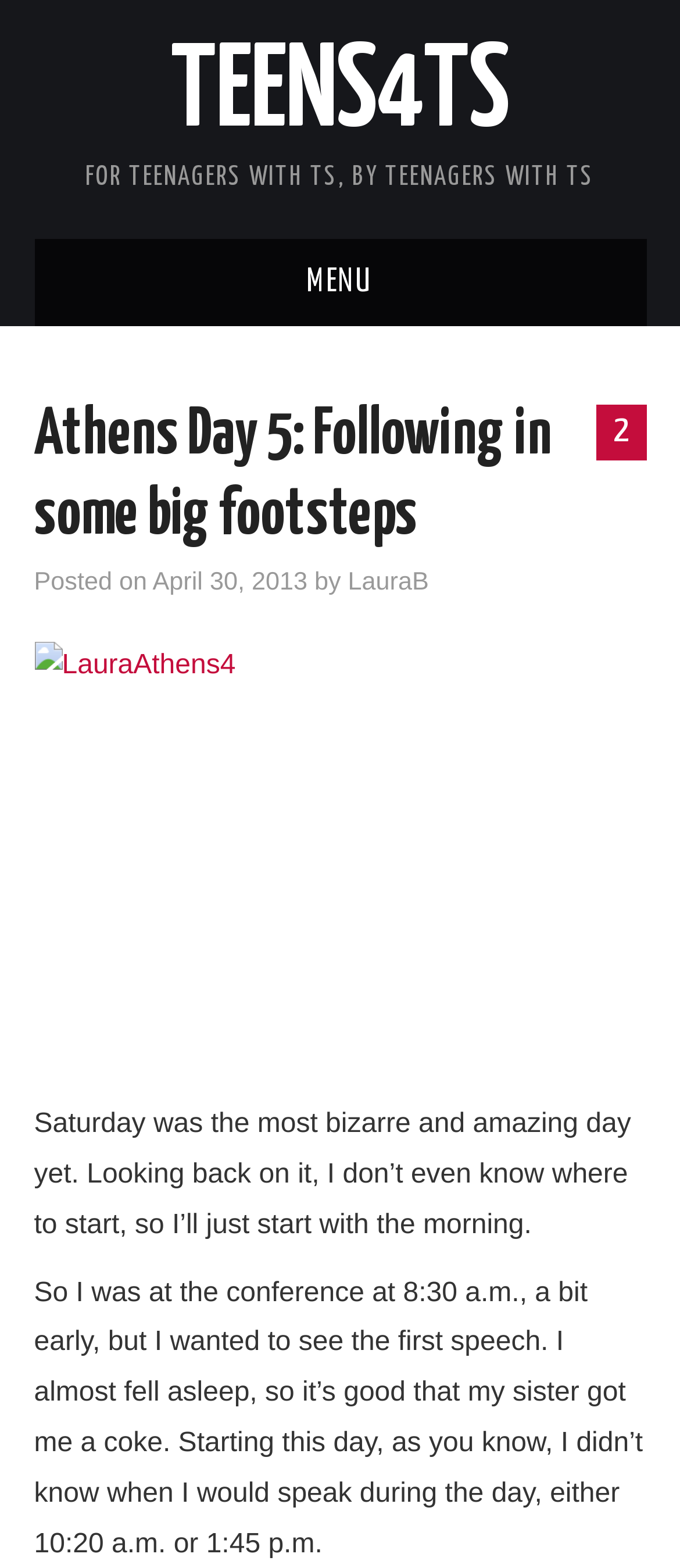Please provide a brief answer to the question using only one word or phrase: 
Who wrote the current blog post?

LauraB